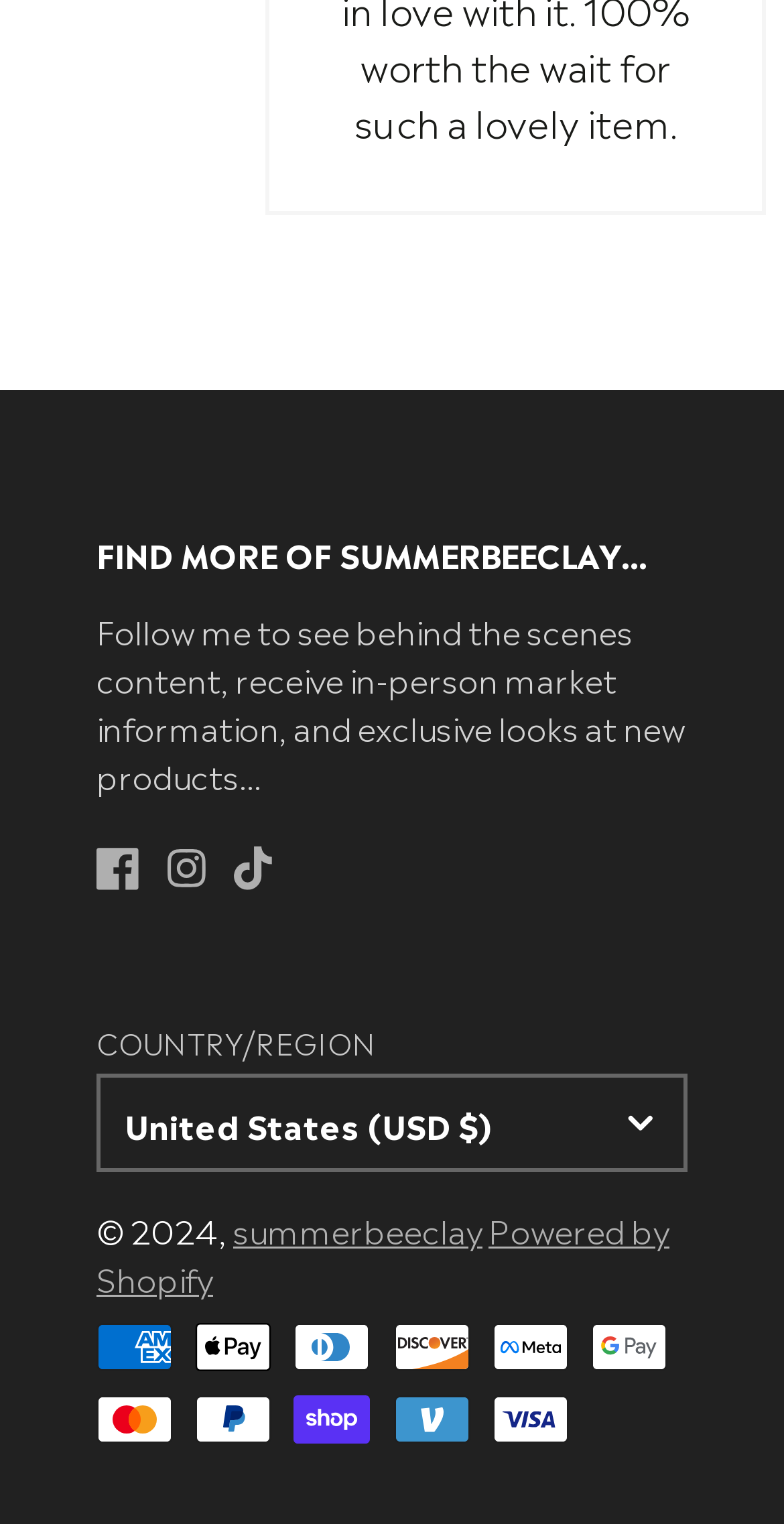What social media platforms are available?
Provide a fully detailed and comprehensive answer to the question.

I found the links to Facebook, Instagram, and TikTok on the webpage, which are located below the heading 'FIND MORE OF SUMMERBEECLAY…' and above the 'COUNTRY/REGION' section. Each link has an accompanying image.